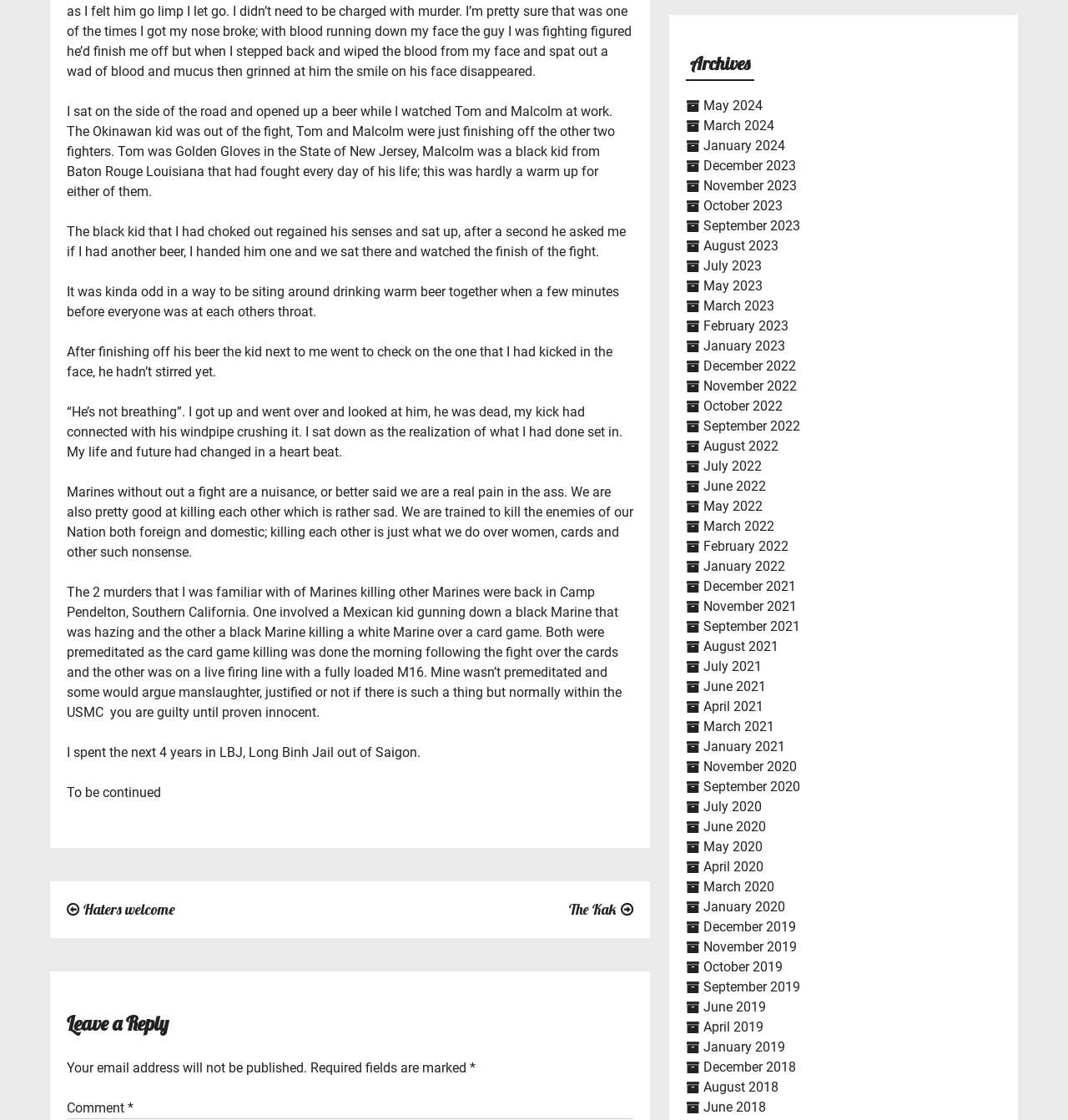What is the author's occupation?
Please provide a comprehensive answer based on the contents of the image.

The author mentions being a Marine in the text, specifically stating 'We are trained to kill the enemies of our Nation both foreign and domestic; killing each other is just what we do over women, cards and other such nonsense.'